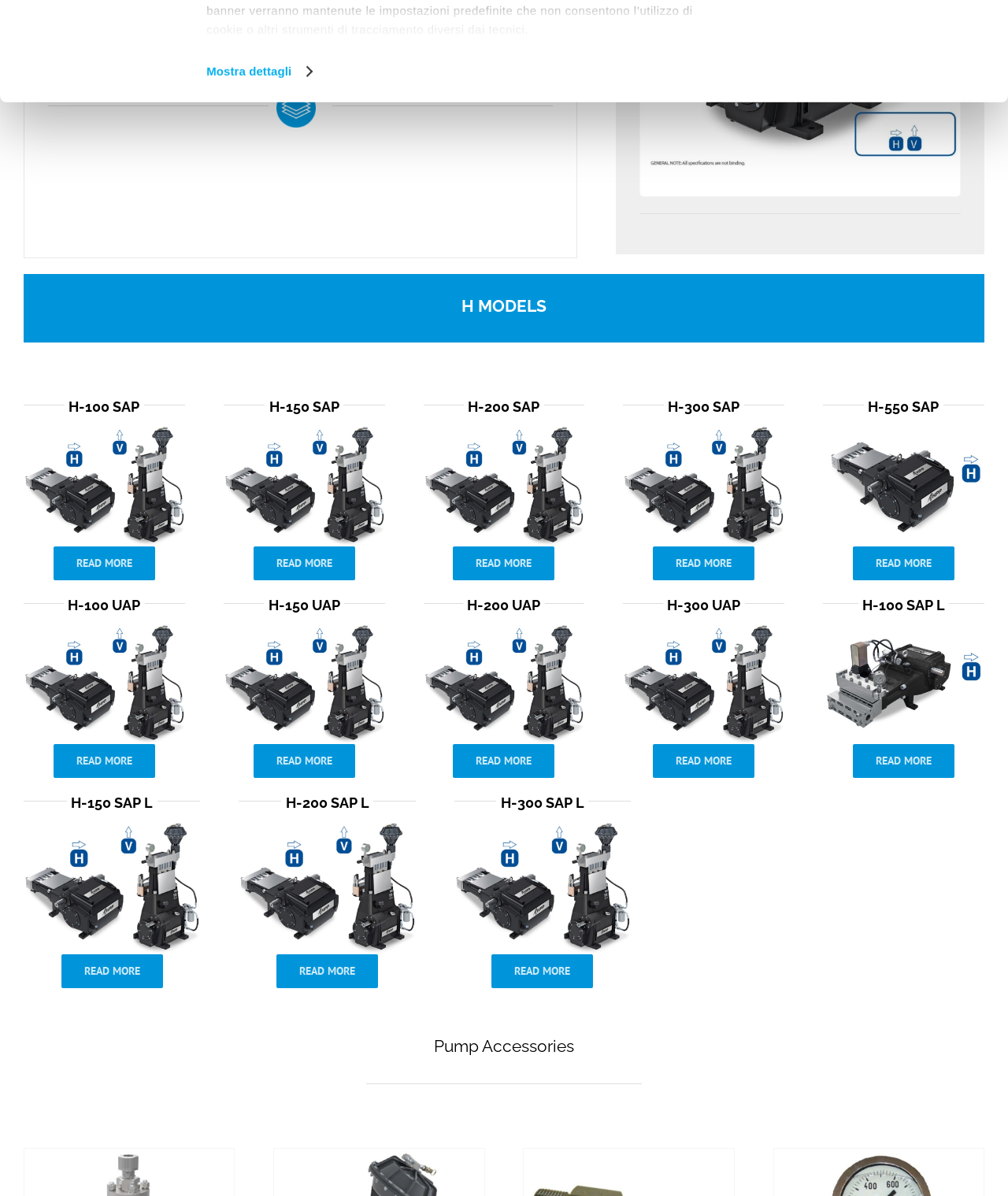What is the category of the 'regulating valves' link?
Give a thorough and detailed response to the question.

The 'regulating valves' link is placed under the 'Pump Accessories' heading, which suggests that it is a type of accessory related to pumps.